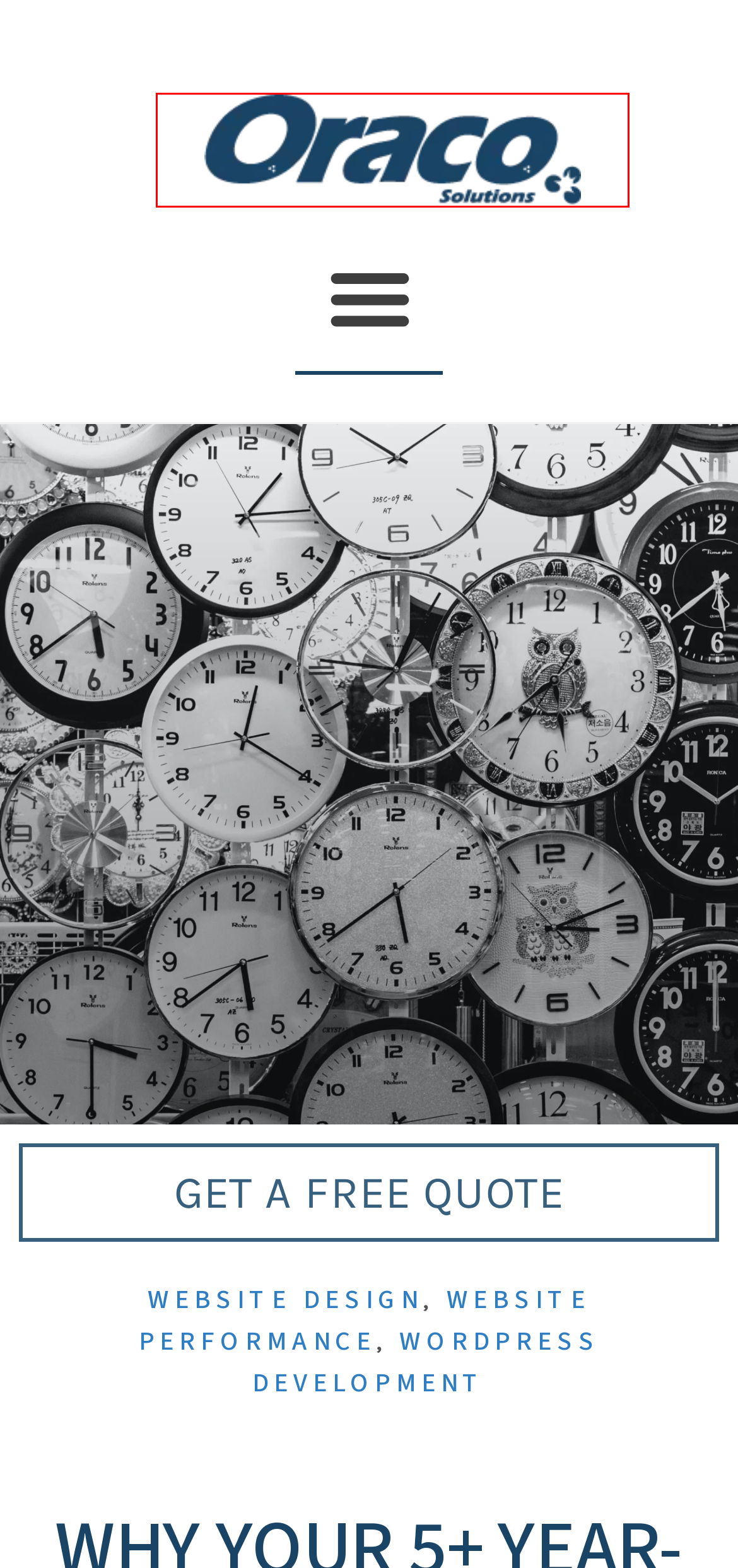After examining the screenshot of a webpage with a red bounding box, choose the most accurate webpage description that corresponds to the new page after clicking the element inside the red box. Here are the candidates:
A. Account Login - Website Solutions New Zealand & Australia
B. Website Design Service Waikato, NZ – Oraco
C. Website Performance Archives - Website Solutions New Zealand & Australia
D. Website Design Service In Christchurch - Website Solutions New Zealand & Australia
E. Get A Quote - Website Solutions New Zealand & Australia
F. Digital Blog - Website Solutions New Zealand & Australia
G. WordPress Development Archives - Website Solutions New Zealand & Australia
H. Website Design Solutions & Digital Marketing Agency

H